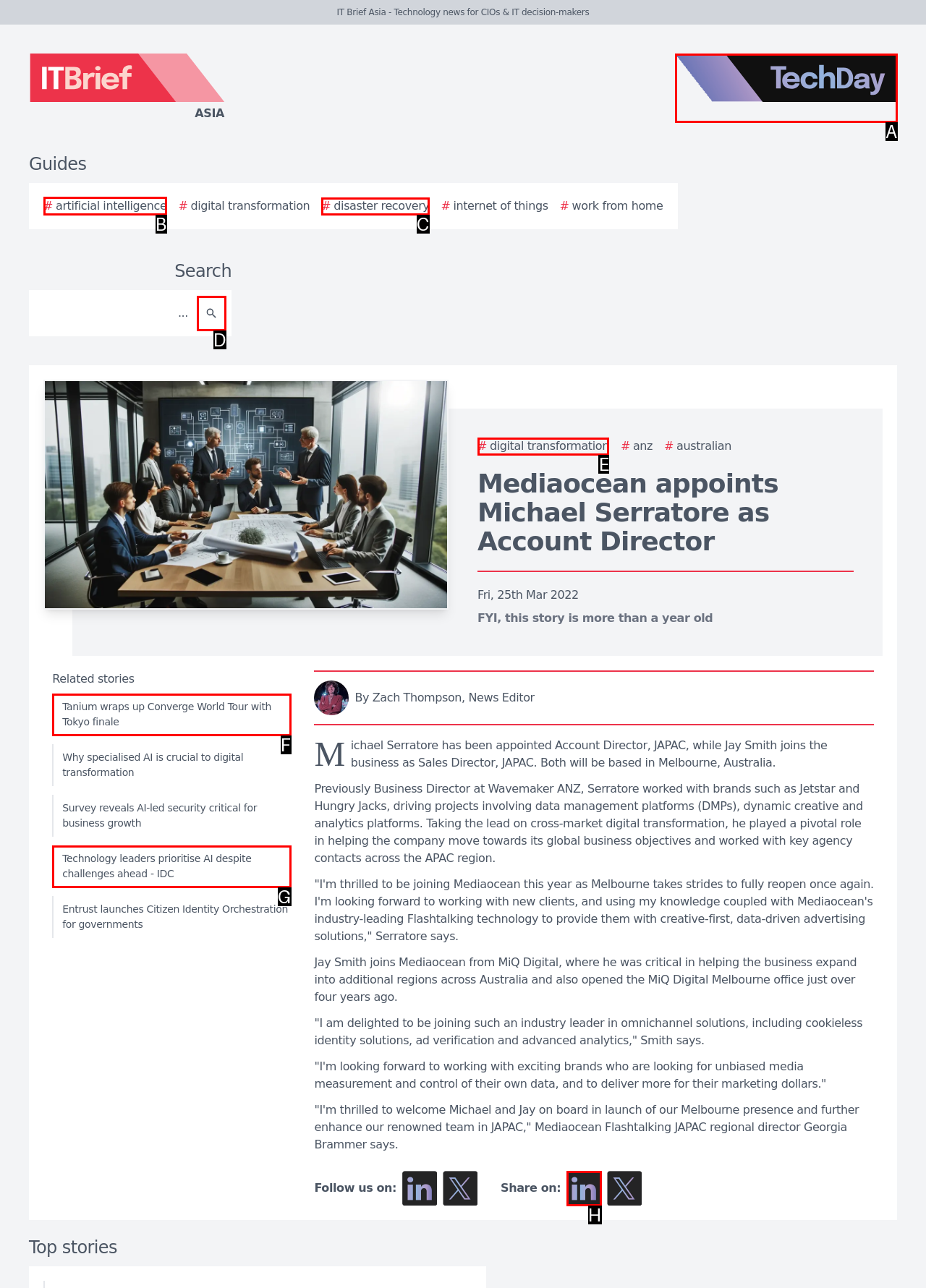Indicate which HTML element you need to click to complete the task: Read the story about digital transformation. Provide the letter of the selected option directly.

B